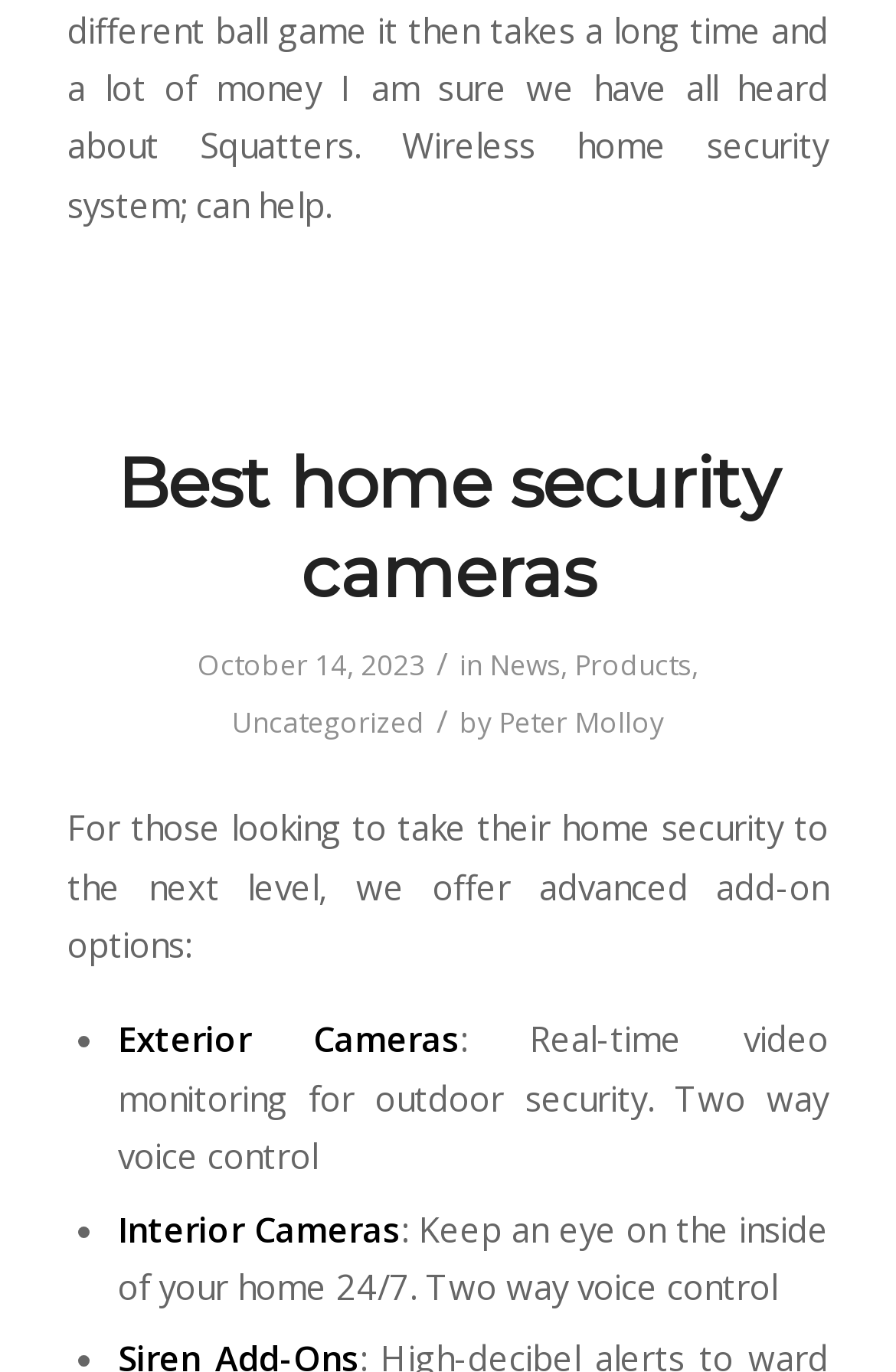Given the element description: "title="Dig Buried.com On Facebook"", predict the bounding box coordinates of the UI element it refers to, using four float numbers between 0 and 1, i.e., [left, top, right, bottom].

None